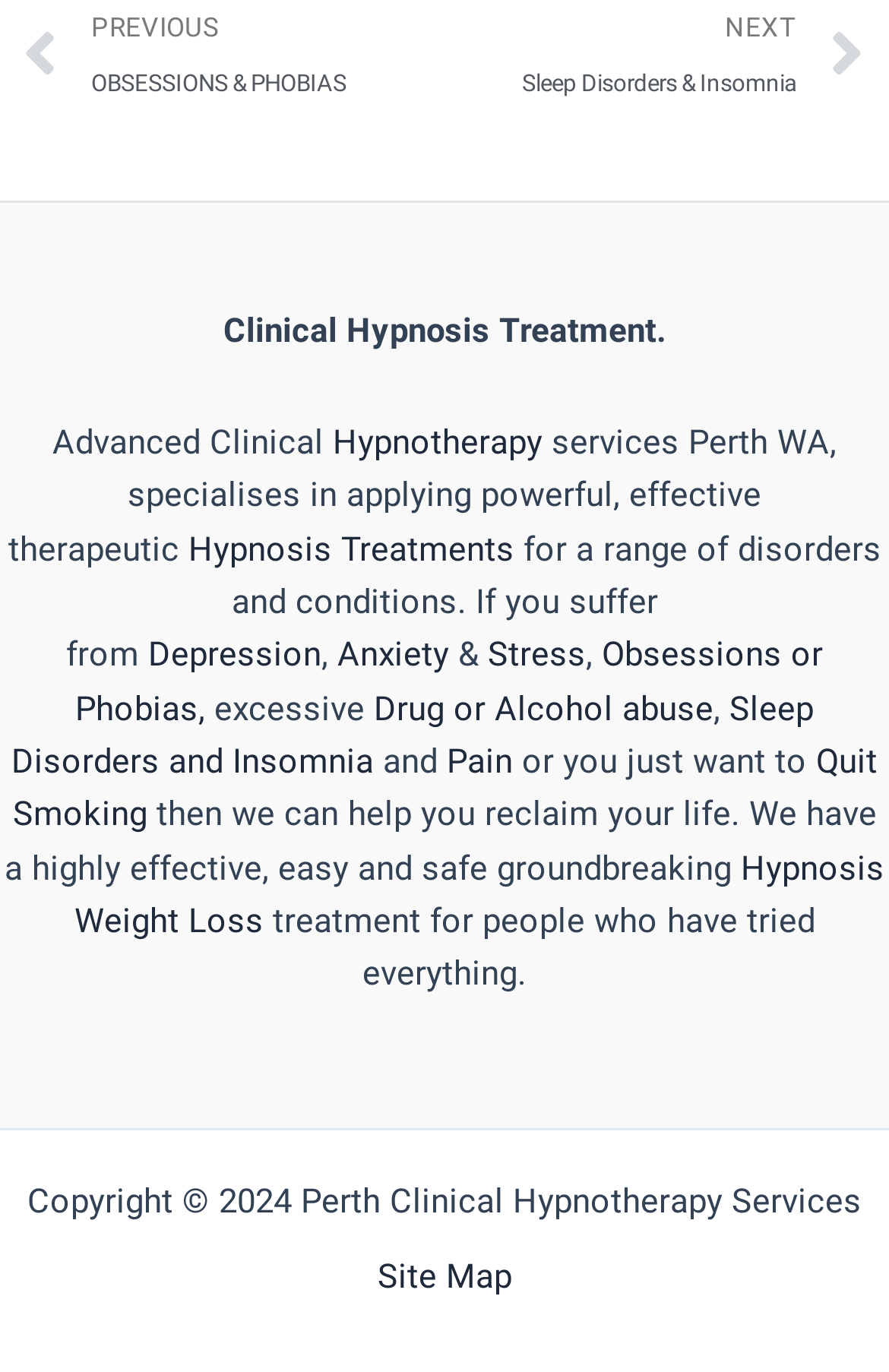What is the main service offered by this website?
Give a single word or phrase as your answer by examining the image.

Clinical Hypnosis Treatment